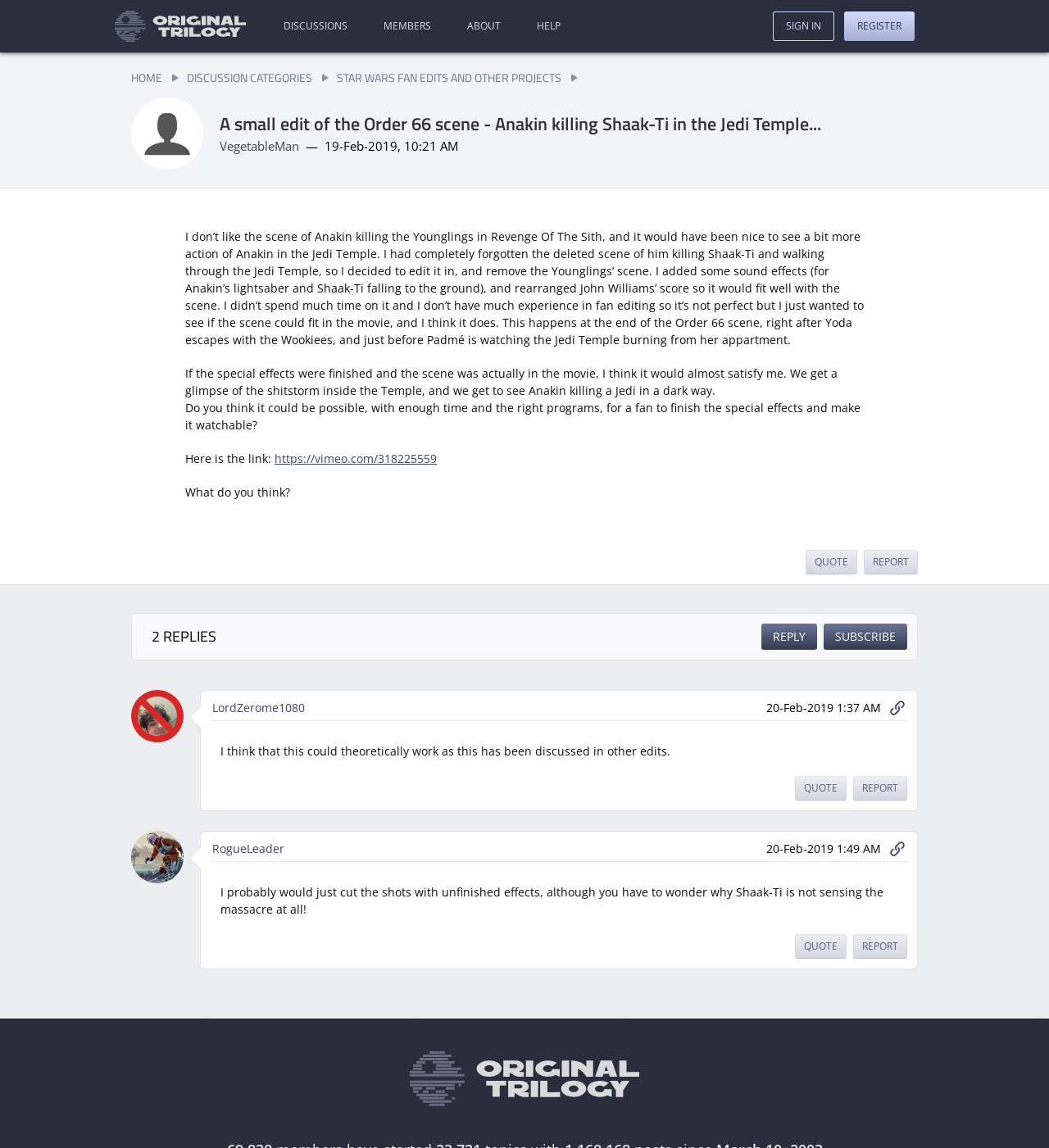Kindly provide the bounding box coordinates of the section you need to click on to fulfill the given instruction: "View VegetableMan's profile".

[0.125, 0.085, 0.194, 0.148]